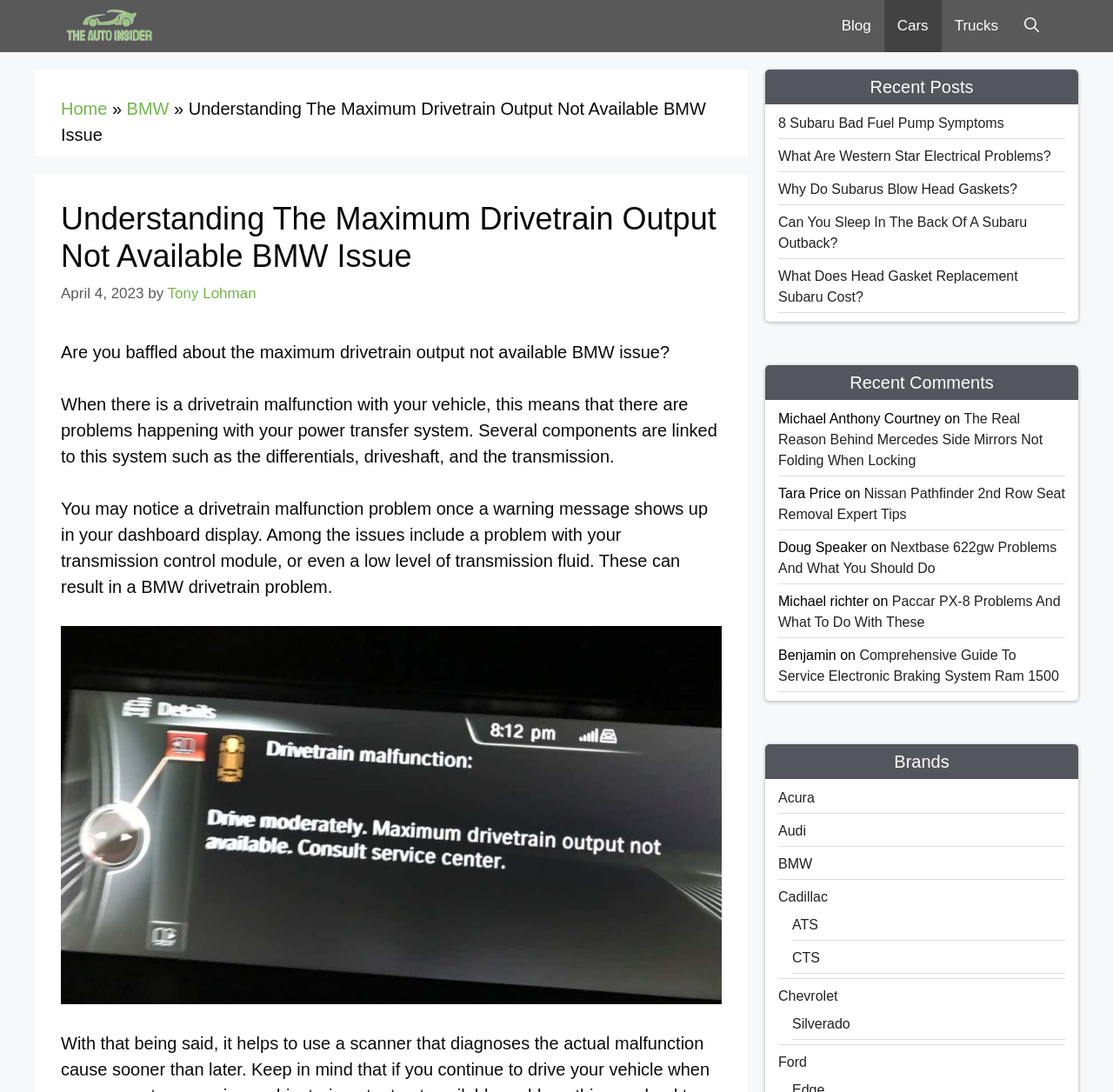Please provide a comprehensive answer to the question based on the screenshot: What is the category of the 'Recent Posts' section?

The 'Recent Posts' section appears to be related to cars, as the links in this section have titles that mention car models and problems, such as '8 Subaru Bad Fuel Pump Symptoms' and 'Why Do Subarus Blow Head Gaskets?'.